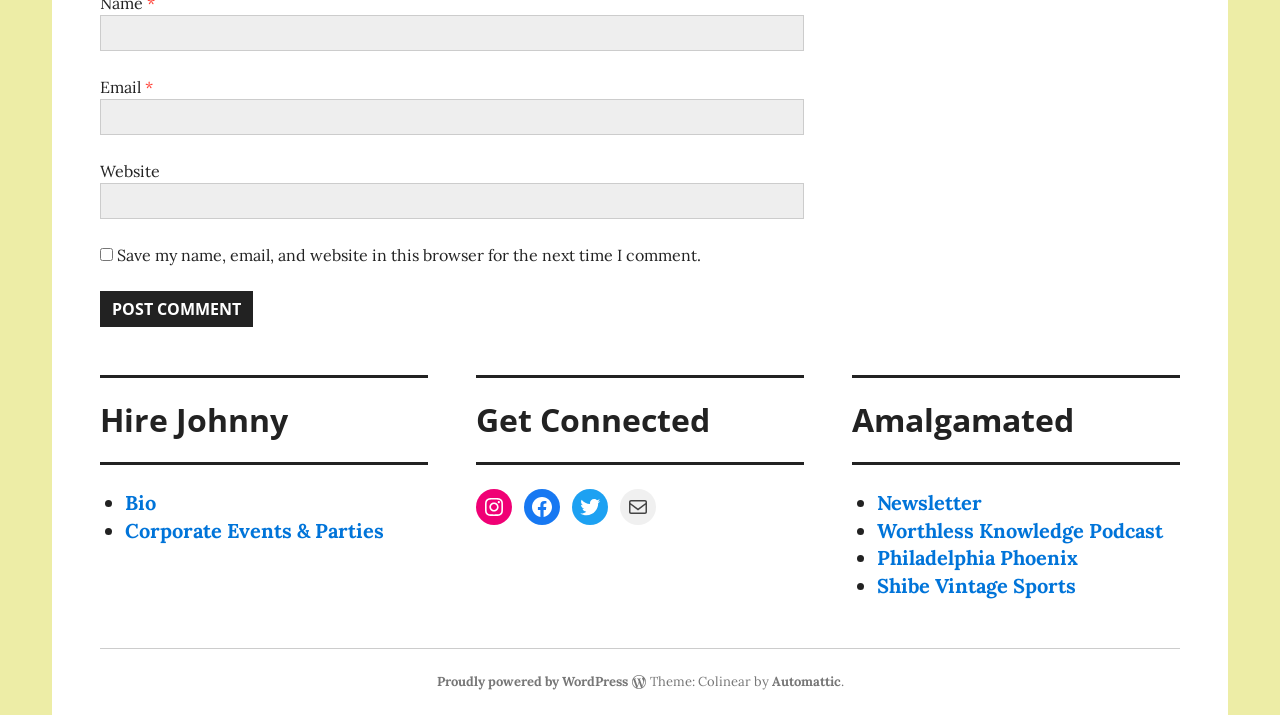Please determine the bounding box coordinates of the element's region to click in order to carry out the following instruction: "Follow on Instagram". The coordinates should be four float numbers between 0 and 1, i.e., [left, top, right, bottom].

[0.372, 0.684, 0.4, 0.734]